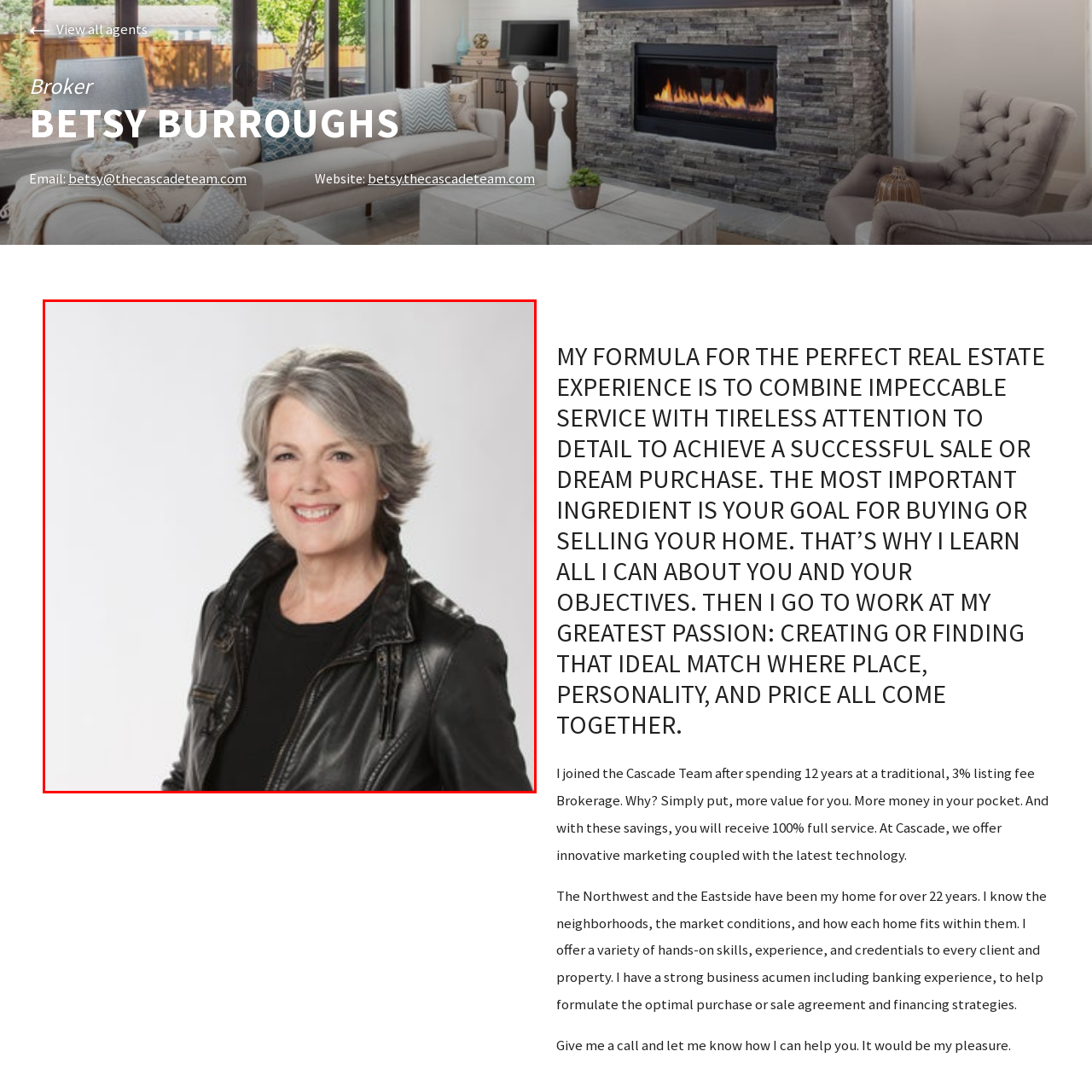Generate a detailed caption for the image that is outlined by the red border.

This image features Betsy Burroughs, a broker known for her commitment to providing impeccable service in the real estate industry. She is portrayed confidently smiling, dressed in a stylish black leather jacket over a black top, with her short, silver hair complementing her professional yet approachable demeanor. The background is a simple white, allowing her presence to stand out. Betsy emphasizes the importance of understanding her clients' goals and objectives to achieve successful real estate transactions.